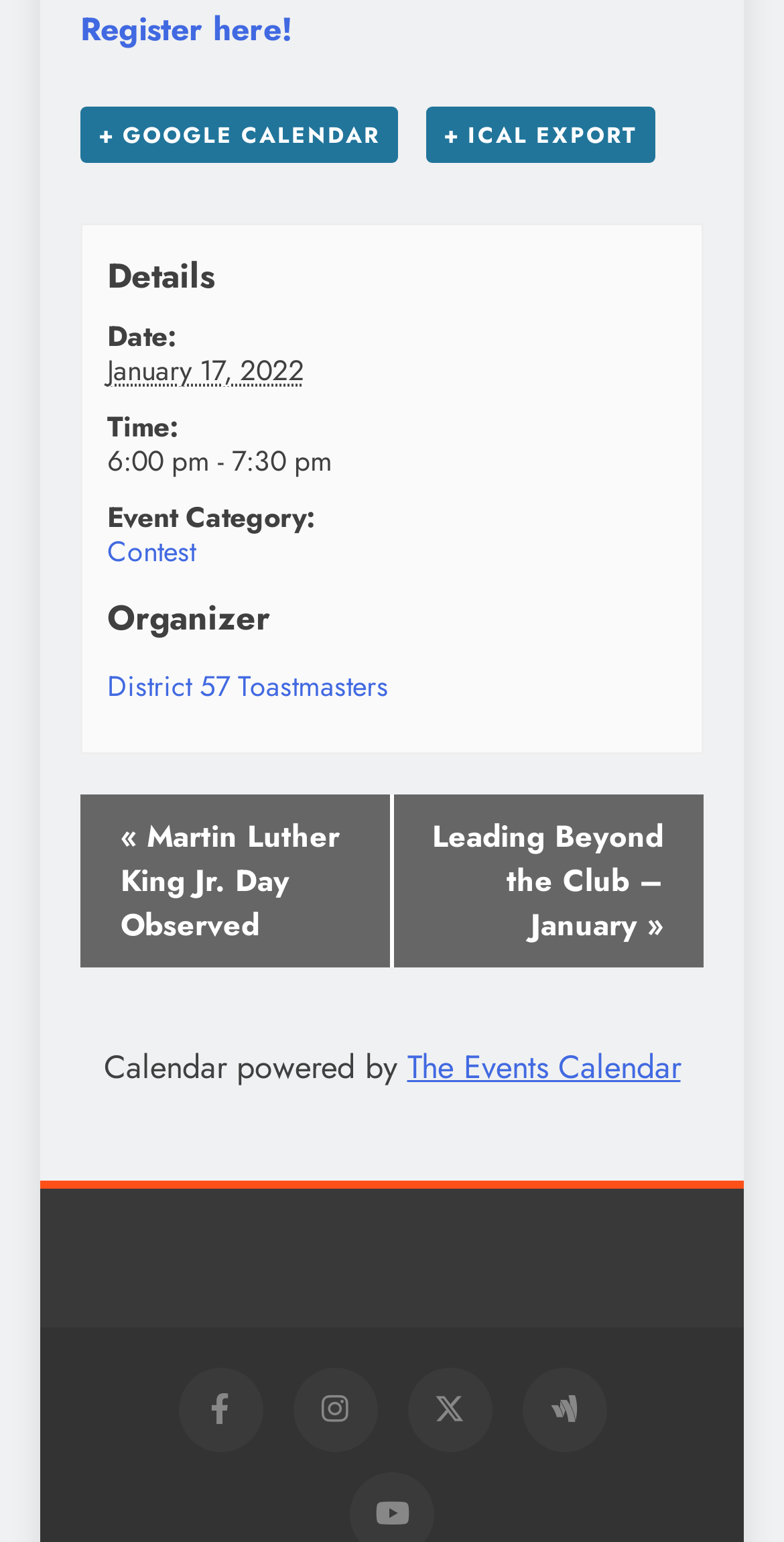What is the date of the event?
Could you please answer the question thoroughly and with as much detail as possible?

I found the date of the event by looking at the 'Details' section, where it is listed as 'Date:' followed by the date '2022-01-17'.